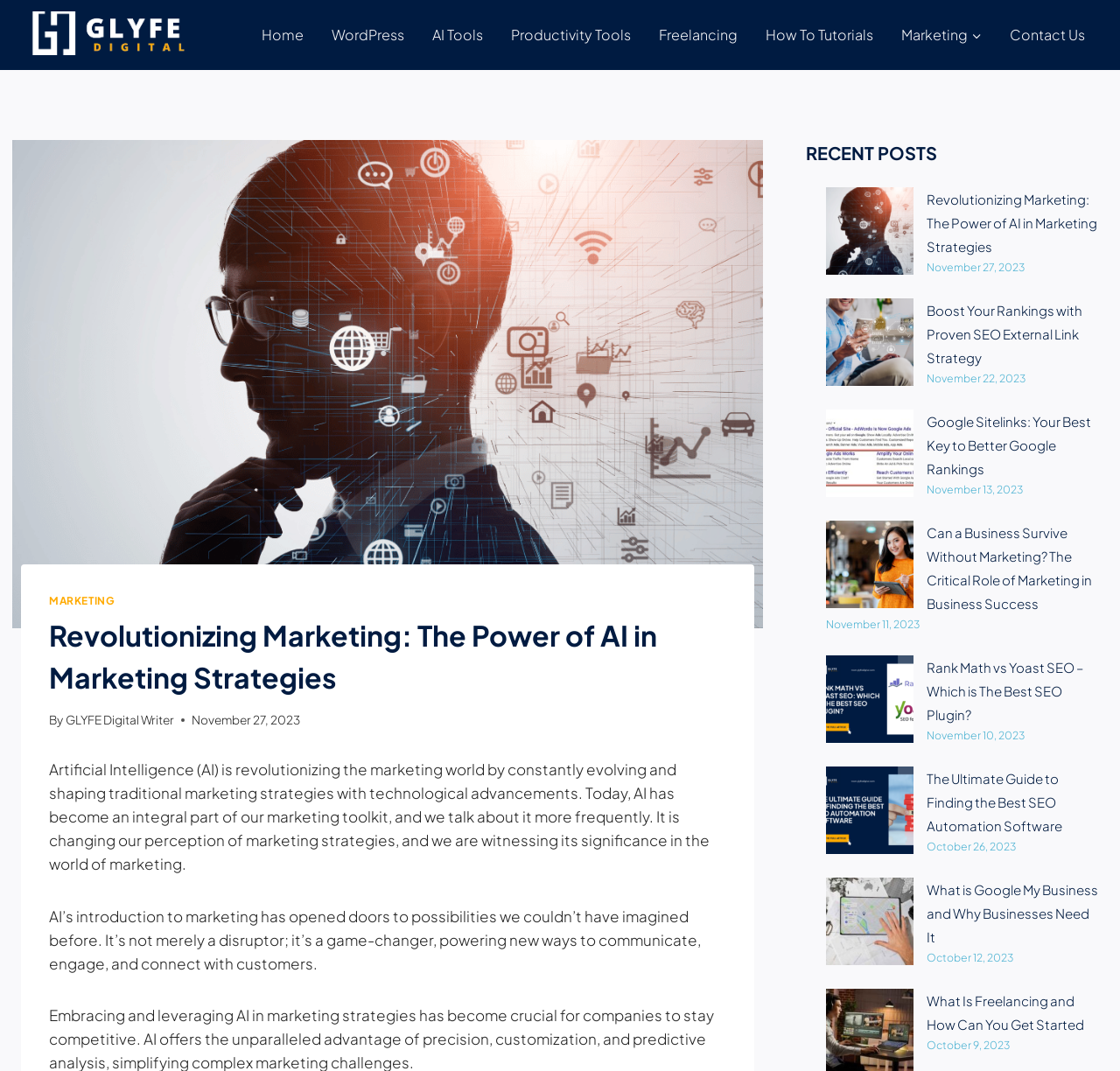Give the bounding box coordinates for this UI element: "alt="GLYFE Digital"". The coordinates should be four float numbers between 0 and 1, arranged as [left, top, right, bottom].

[0.019, 0.01, 0.182, 0.055]